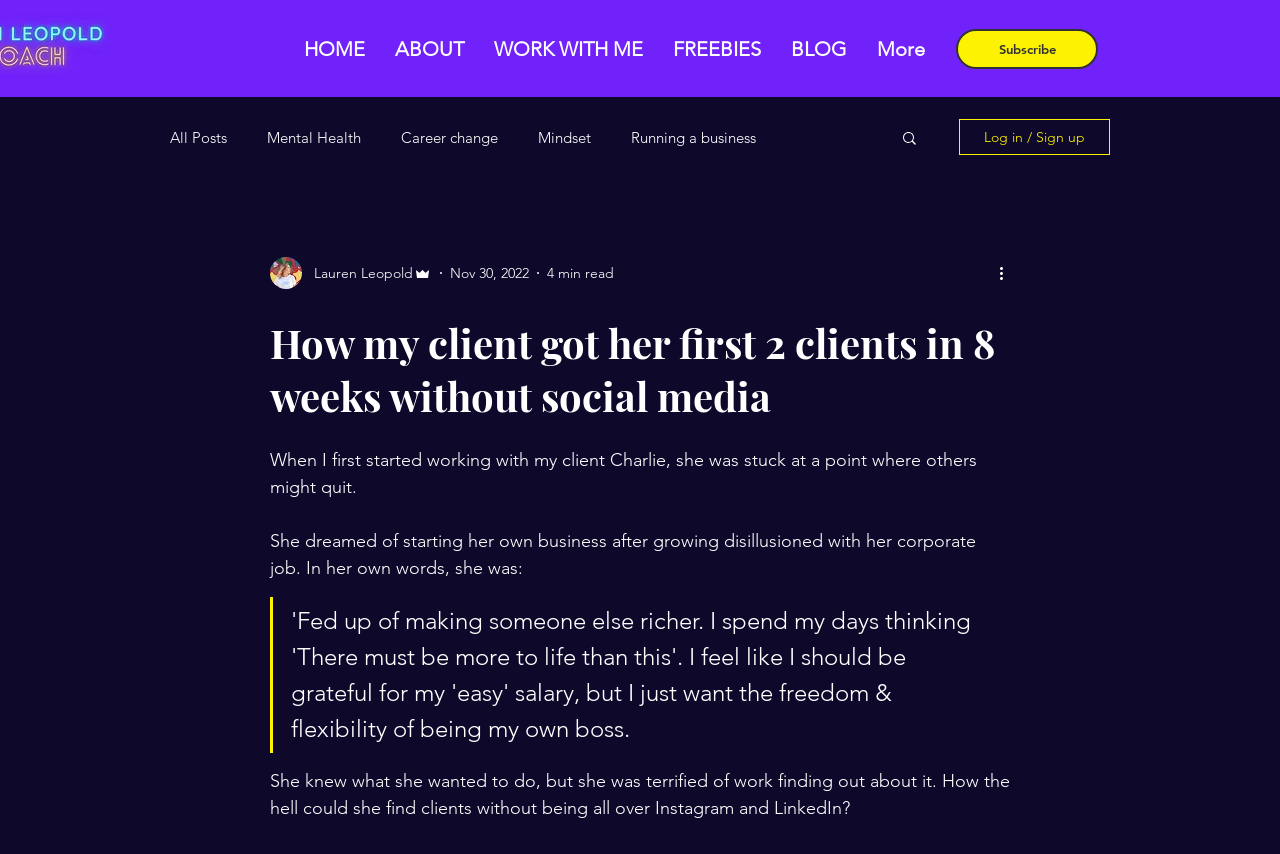How many links are in the navigation menu?
Answer the question with a detailed explanation, including all necessary information.

I counted the number of link elements that are children of the navigation element with the text 'Site'. I found 6 links: 'HOME', 'ABOUT', 'WORK WITH ME', 'FREEBIES', 'BLOG', and 'More'.